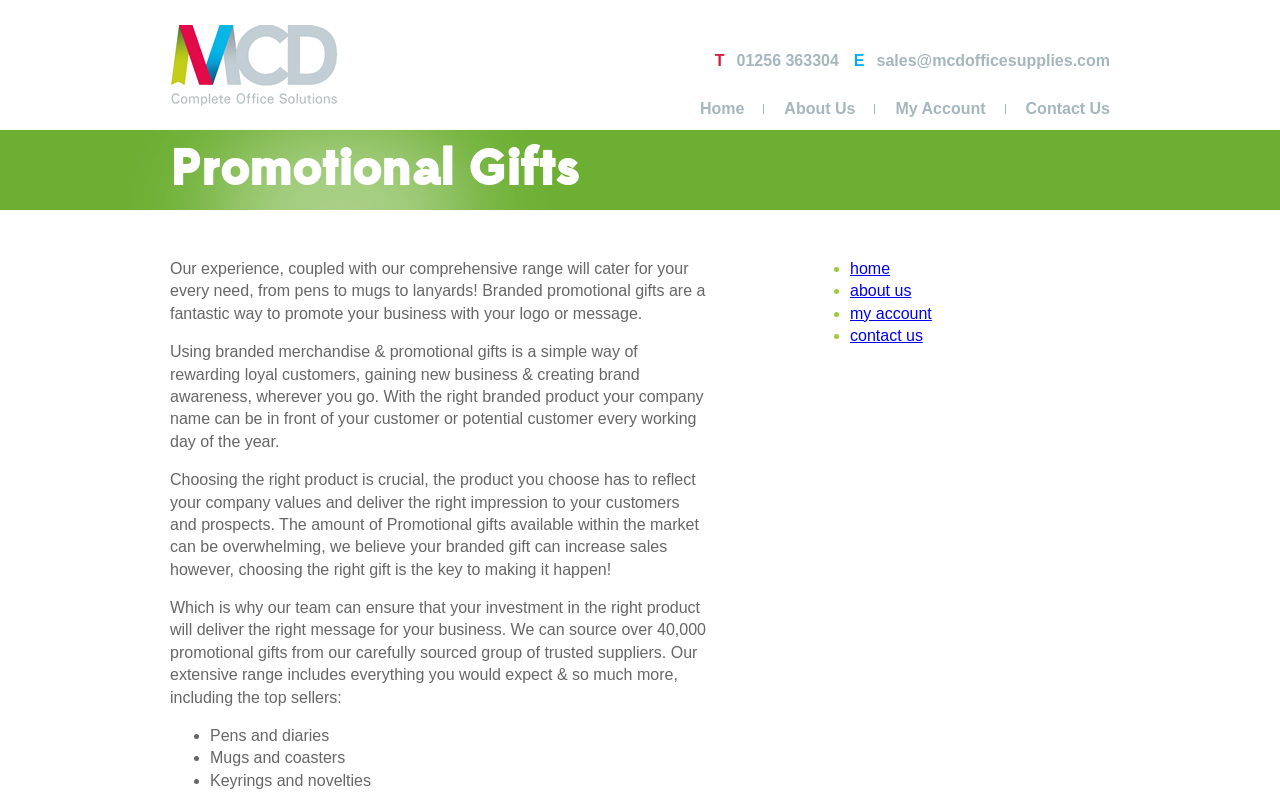Show the bounding box coordinates of the region that should be clicked to follow the instruction: "Visit the page about personalized memorials."

None